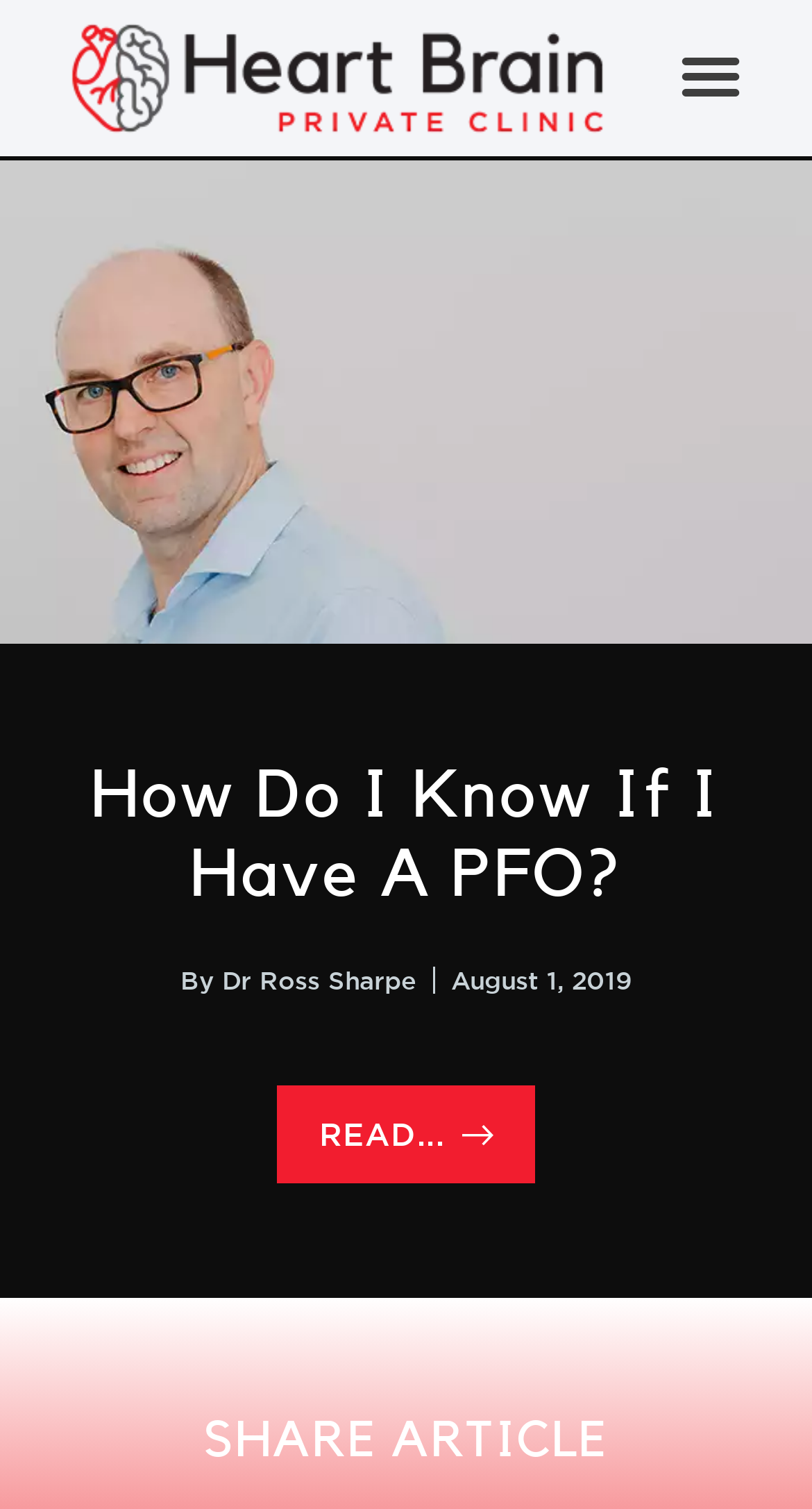Find the bounding box coordinates for the UI element that matches this description: "Mango rice".

None